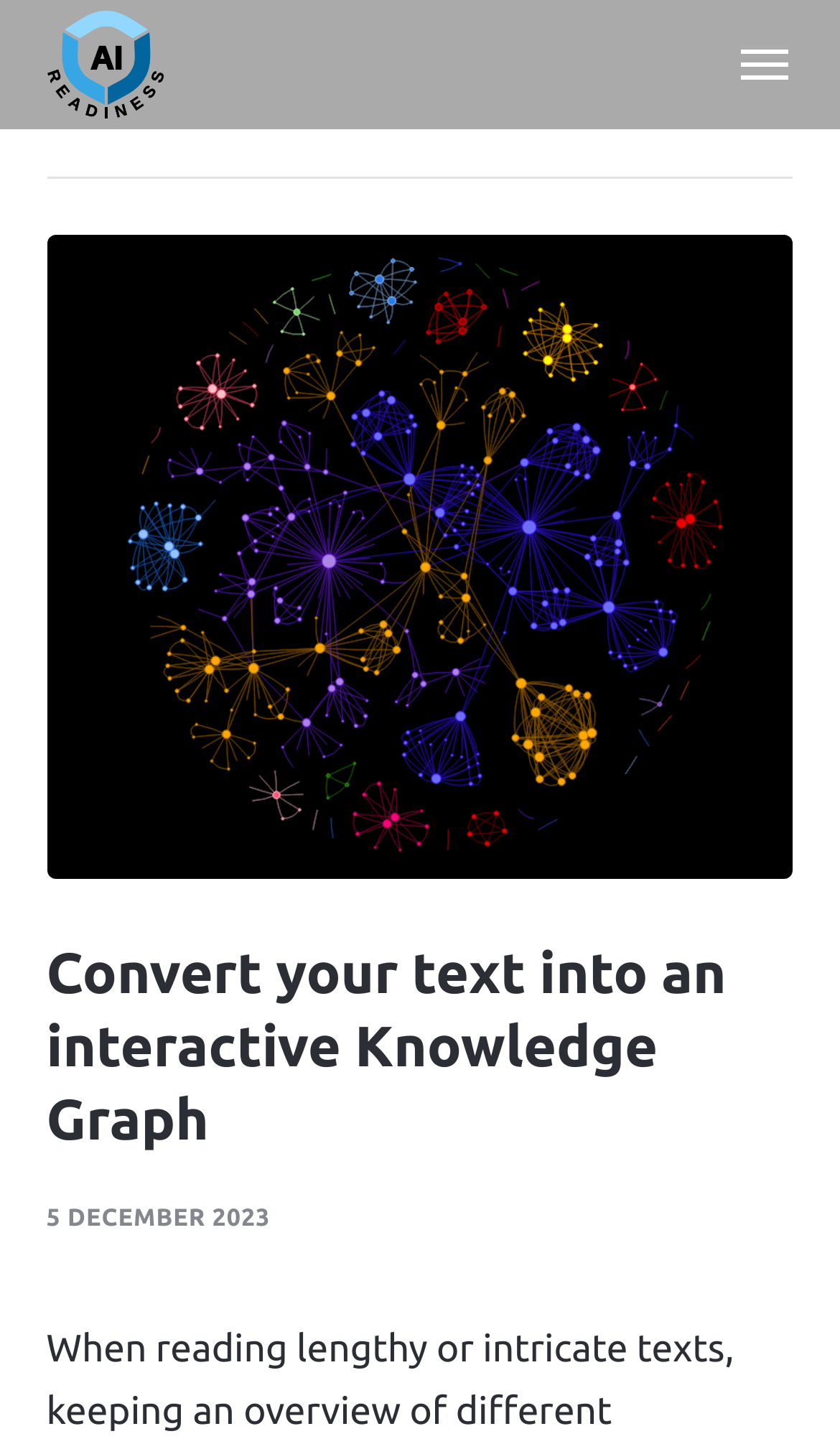Respond with a single word or phrase for the following question: 
How many sections are there in the main content area?

2